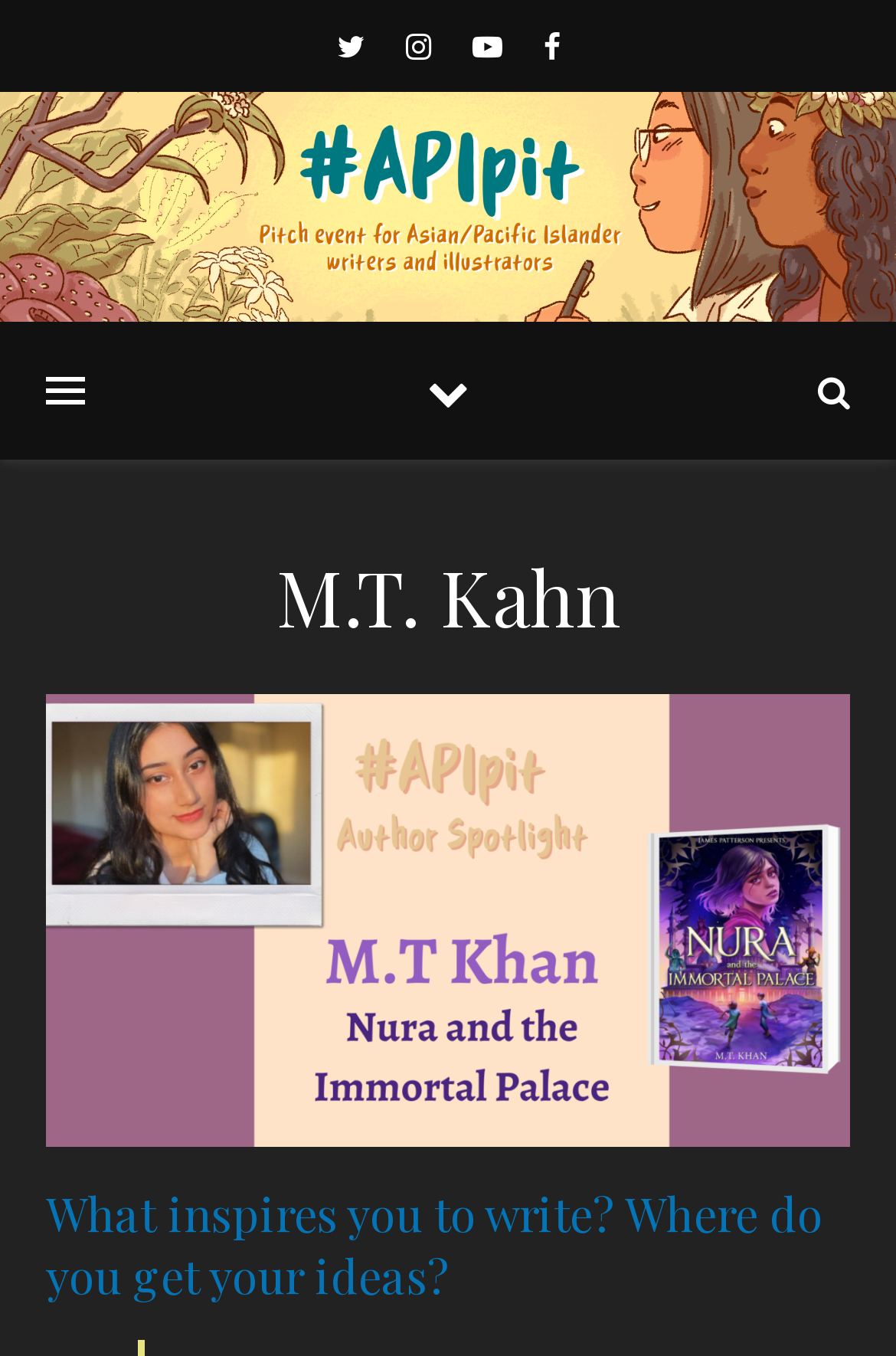How many headings are there on the webpage?
Provide a concise answer using a single word or phrase based on the image.

2